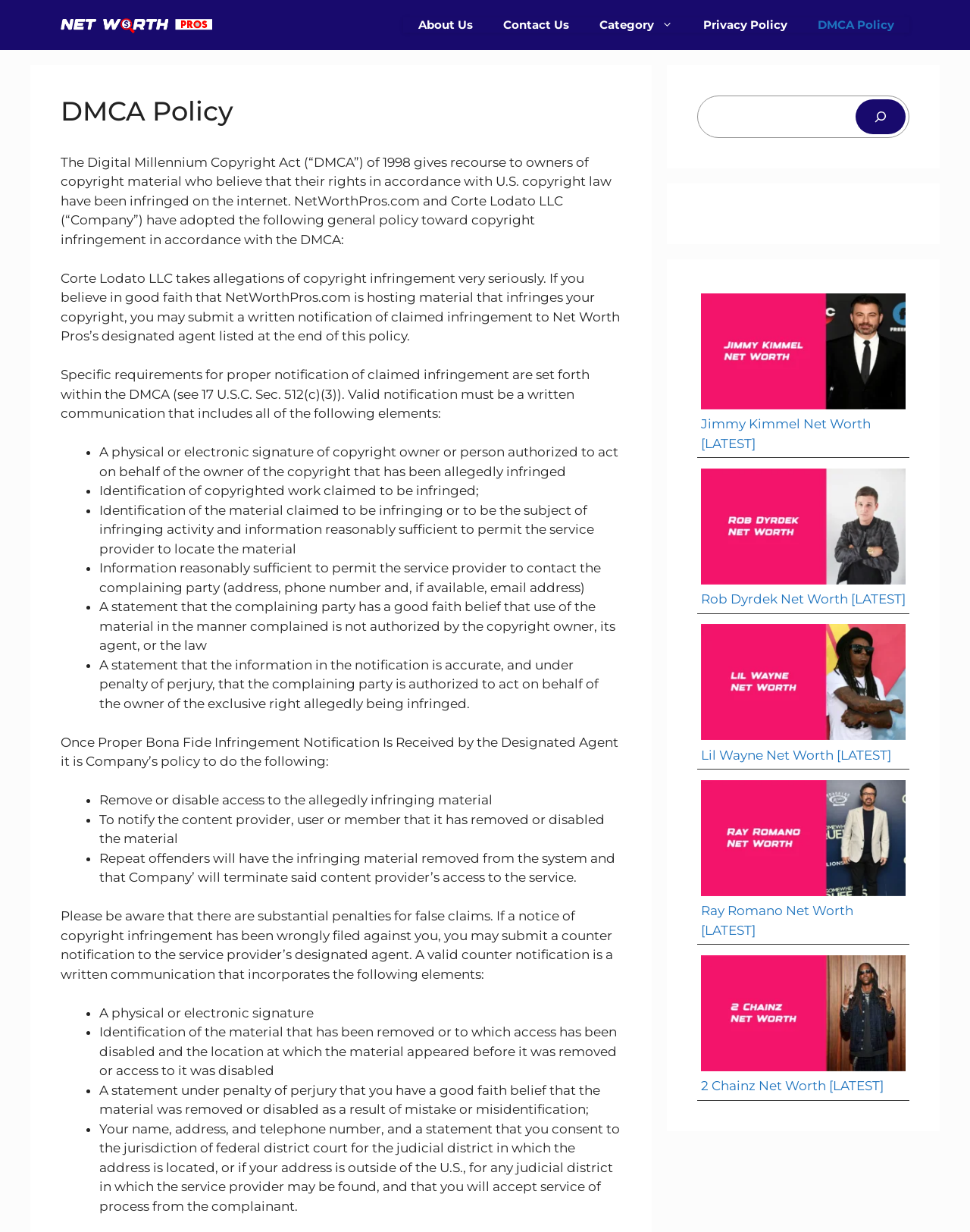Please predict the bounding box coordinates (top-left x, top-left y, bottom-right x, bottom-right y) for the UI element in the screenshot that fits the description: Privacy Policy

[0.709, 0.014, 0.827, 0.026]